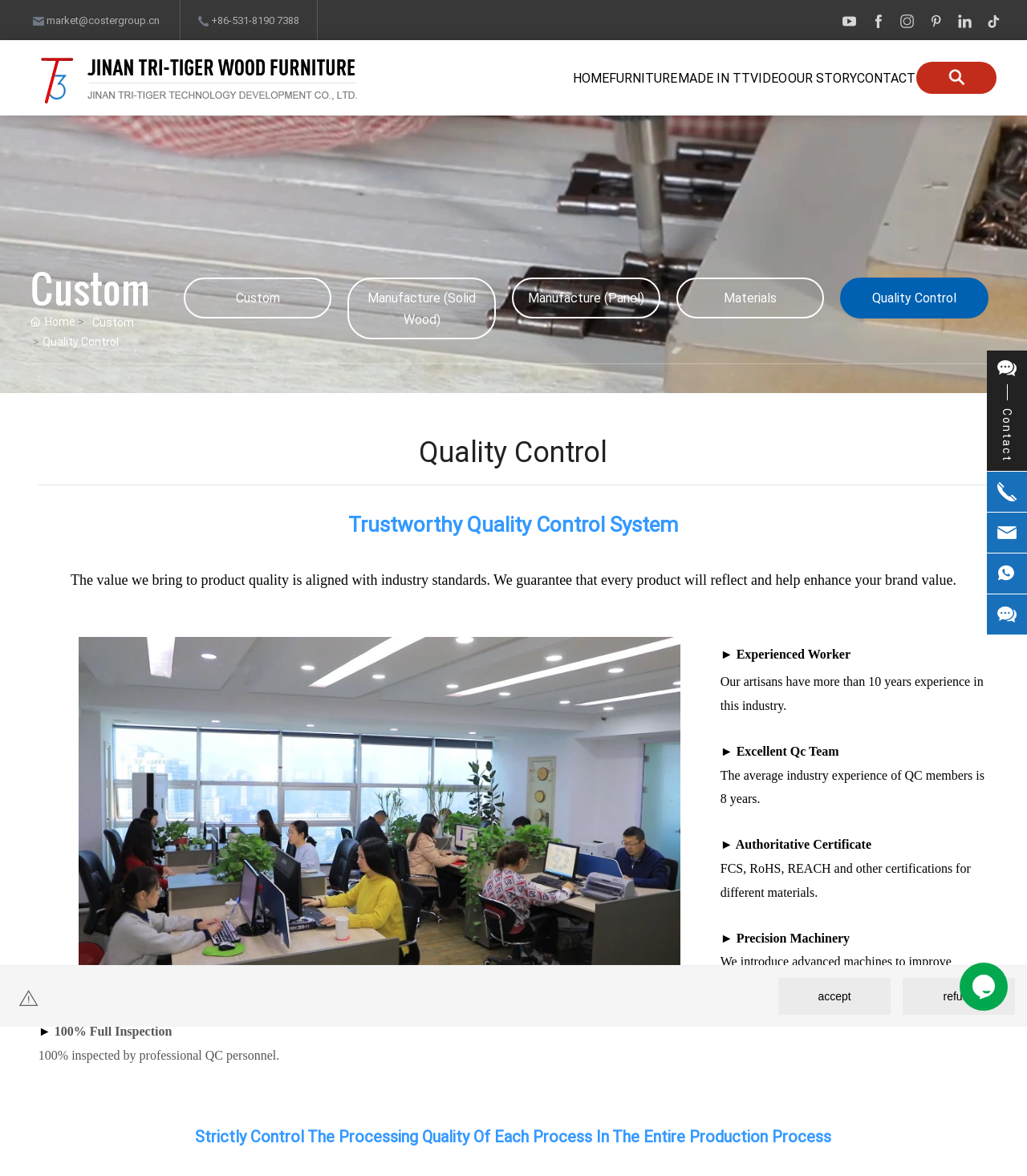What kind of products does the company manufacture?
Please provide a detailed answer to the question.

Although the webpage doesn't explicitly state the type of products, the link to 'FURNITURE' and the mention of 'solid wood' and 'panel' in the 'Manufacture' section suggest that the company manufactures furniture products.